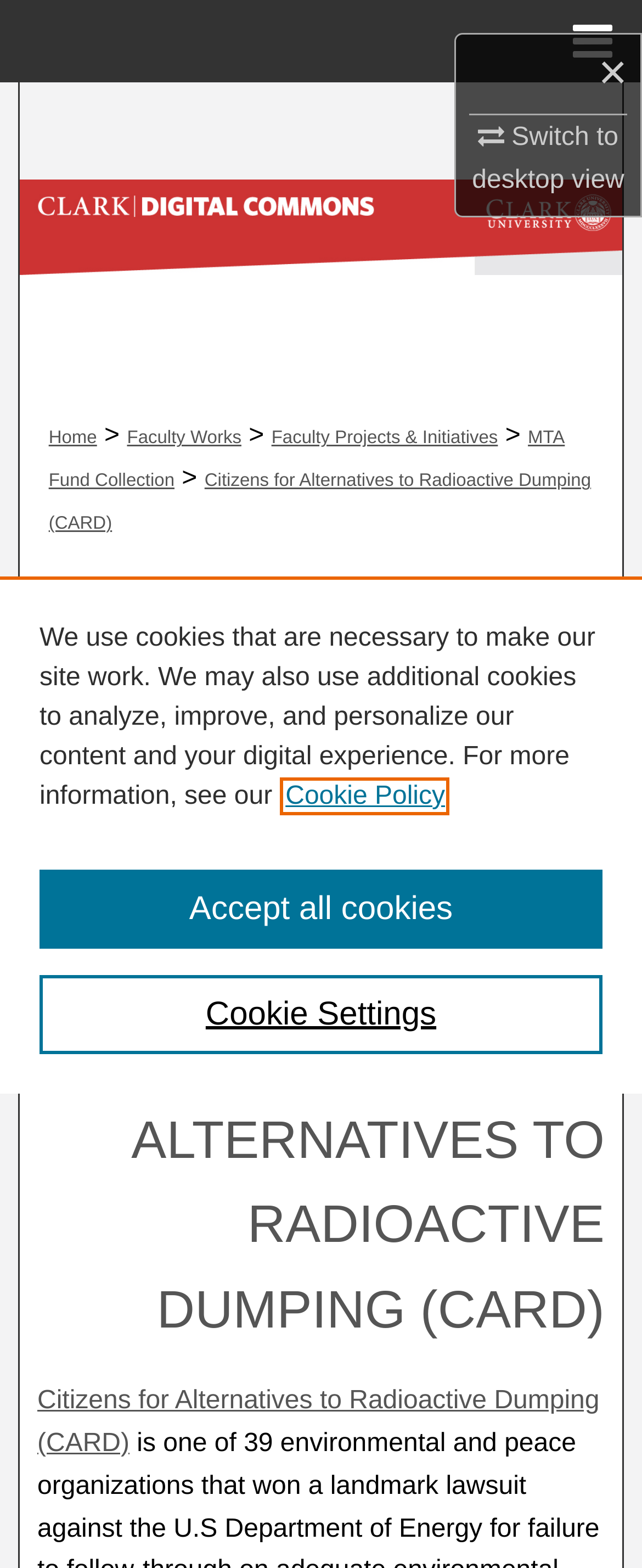Identify and provide the text content of the webpage's primary headline.

CITIZENS FOR ALTERNATIVES TO RADIOACTIVE DUMPING (CARD)